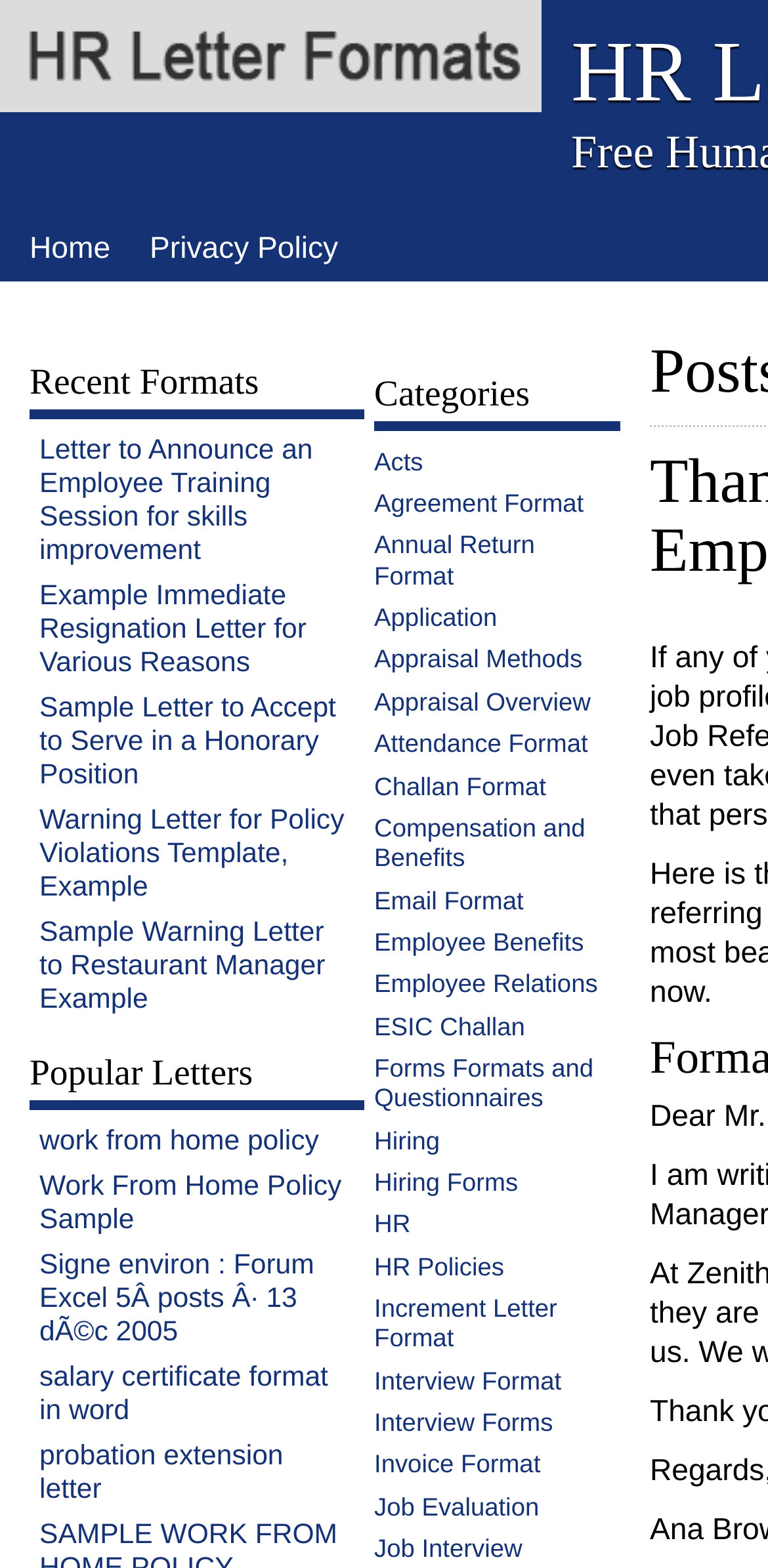Detail the various sections and features present on the webpage.

The webpage is an archive of HR letter formats, with a prominent link at the top to download HR forms, HR formats, and HR letter templates. Below this link, there are three navigation links: "Home" and "Privacy Policy" on the top-left and top-right, respectively.

The main content of the webpage is divided into three sections: "Recent Formats", "Popular Letters", and "Categories". The "Recent Formats" section lists six links to various HR letter templates, including a letter to announce an employee training session, an example of an immediate resignation letter, and a sample warning letter to a restaurant manager.

The "Popular Letters" section is located below the "Recent Formats" section and lists six more links to popular HR letter templates, including a work-from-home policy, a salary certificate format, and a probation extension letter.

The "Categories" section is located on the right side of the webpage and lists 21 categories of HR-related topics, including "Acts", "Agreement Format", "Annual Return Format", and "Employee Relations". Each category has a link to a related webpage.

Throughout the webpage, there are no images except for the one associated with the top link to download HR forms, HR formats, and HR letter templates. The overall layout is organized, with clear headings and concise text, making it easy to navigate and find relevant HR letter templates.